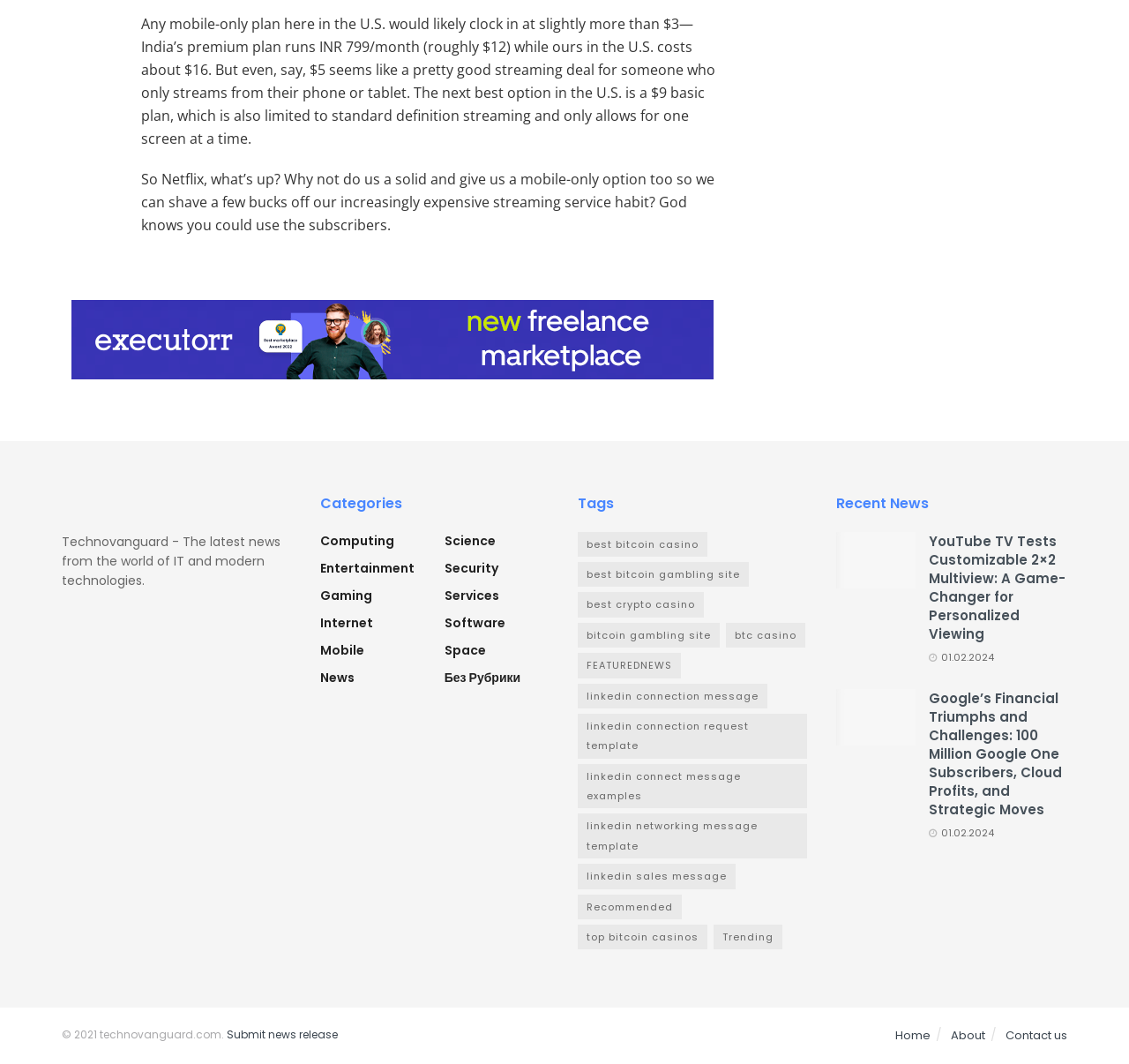Please give the bounding box coordinates of the area that should be clicked to fulfill the following instruction: "Visit the homepage". The coordinates should be in the format of four float numbers from 0 to 1, i.e., [left, top, right, bottom].

[0.793, 0.966, 0.824, 0.981]